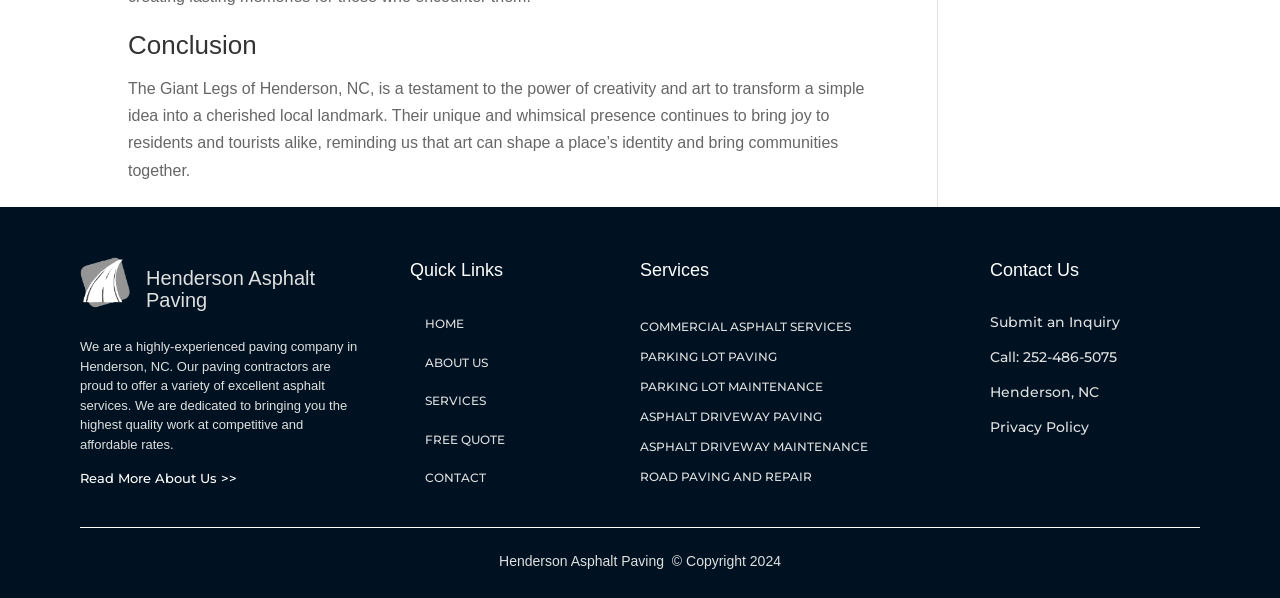Answer the question with a single word or phrase: 
What services does the company offer?

Asphalt services